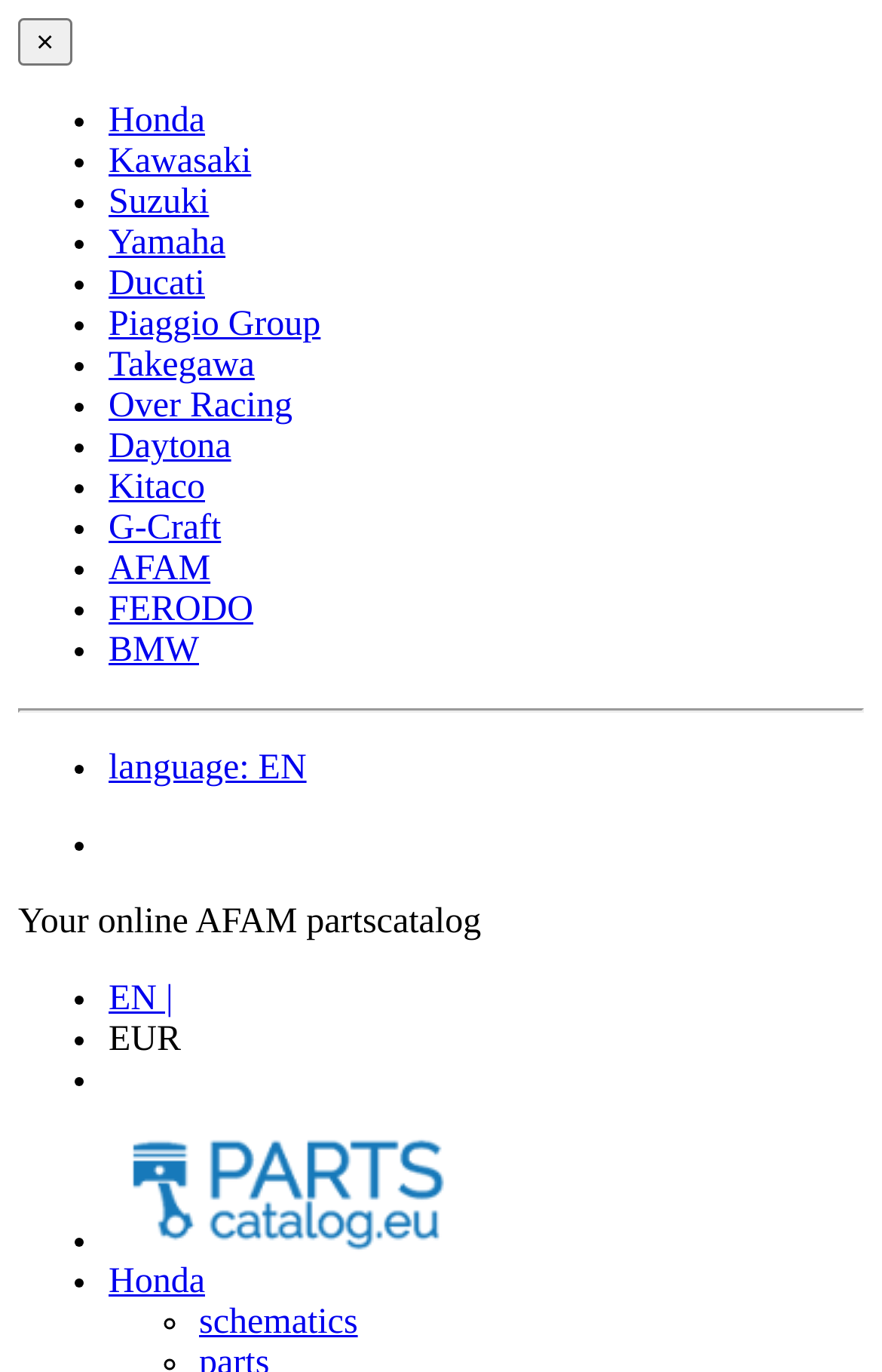Please locate the bounding box coordinates of the element that should be clicked to complete the given instruction: "click on the Close menu button".

[0.021, 0.013, 0.082, 0.048]